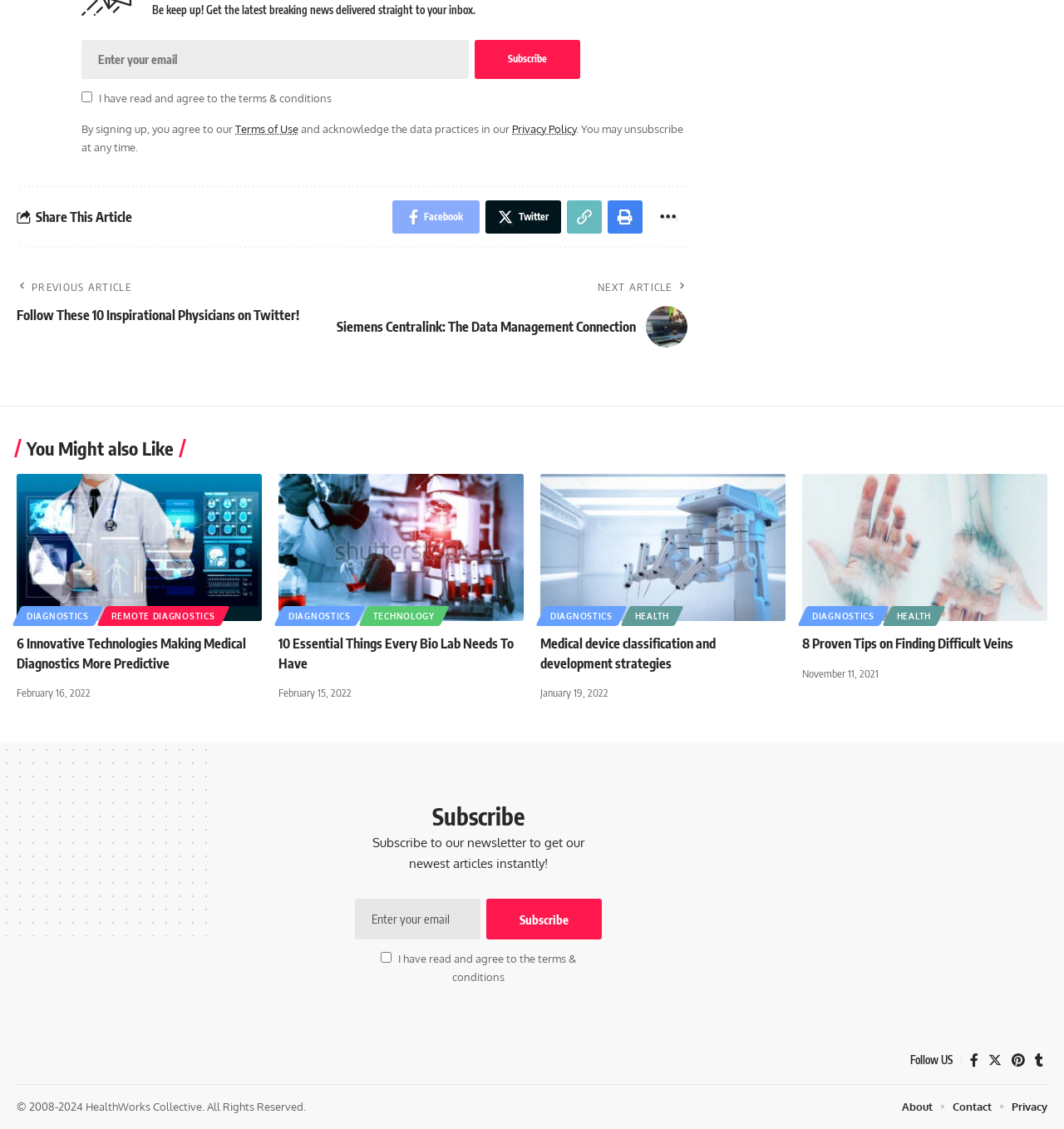Please provide the bounding box coordinates for the element that needs to be clicked to perform the following instruction: "Subscribe to newsletter". The coordinates should be given as four float numbers between 0 and 1, i.e., [left, top, right, bottom].

[0.446, 0.035, 0.545, 0.07]